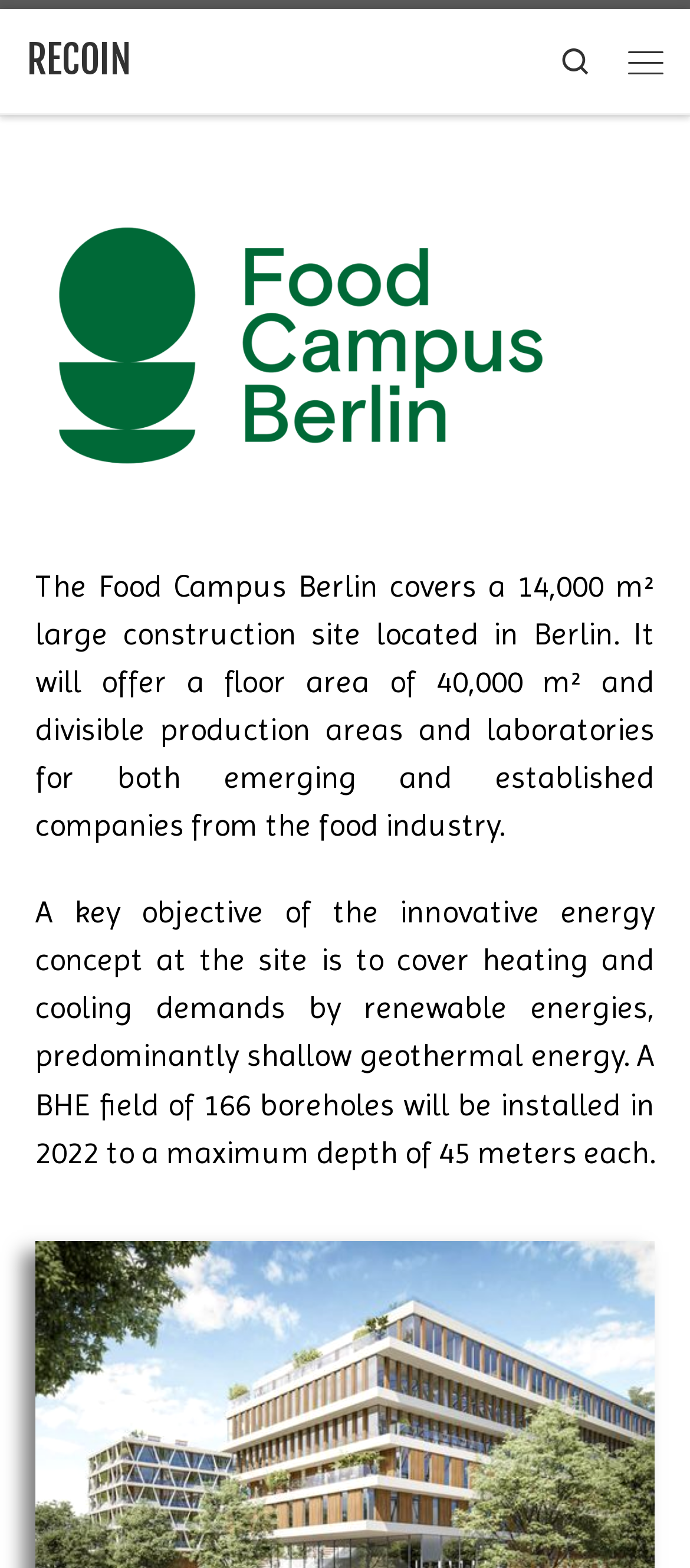Summarize the contents and layout of the webpage in detail.

The webpage is about Food Campus Berlin, a construction site located in Berlin. At the top left, there is a link to skip to the content. Next to it, there is a link to RECOIN. On the top right, there is a search icon and a menu button. 

Below the top navigation, there is a large FoodCampusLogo image that takes up most of the width. Underneath the logo, there are two paragraphs of text. The first paragraph describes the Food Campus Berlin, mentioning its size and the types of companies it will accommodate. The second paragraph explains the innovative energy concept of the site, which aims to use renewable energies, particularly shallow geothermal energy, to cover heating and cooling demands.